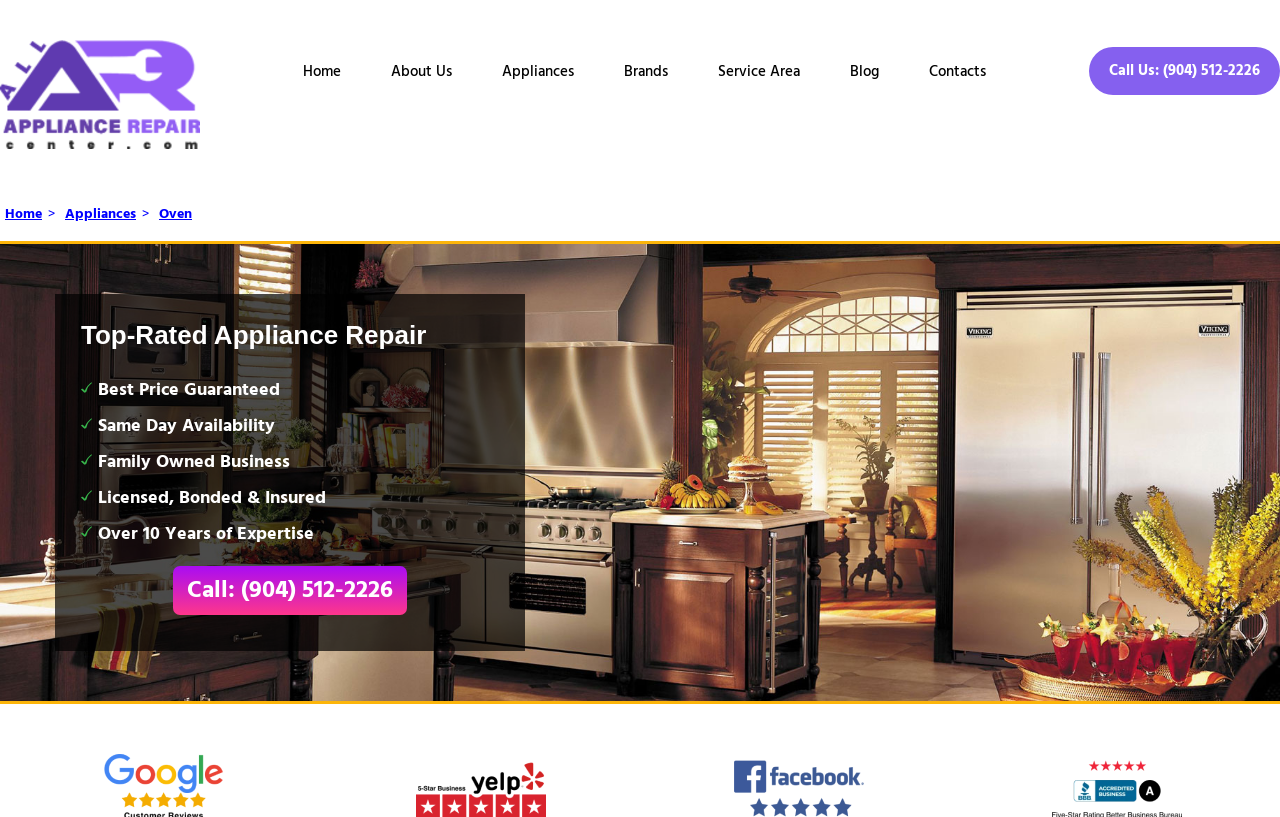How long has the company been in business? Look at the image and give a one-word or short phrase answer.

Over 10 years